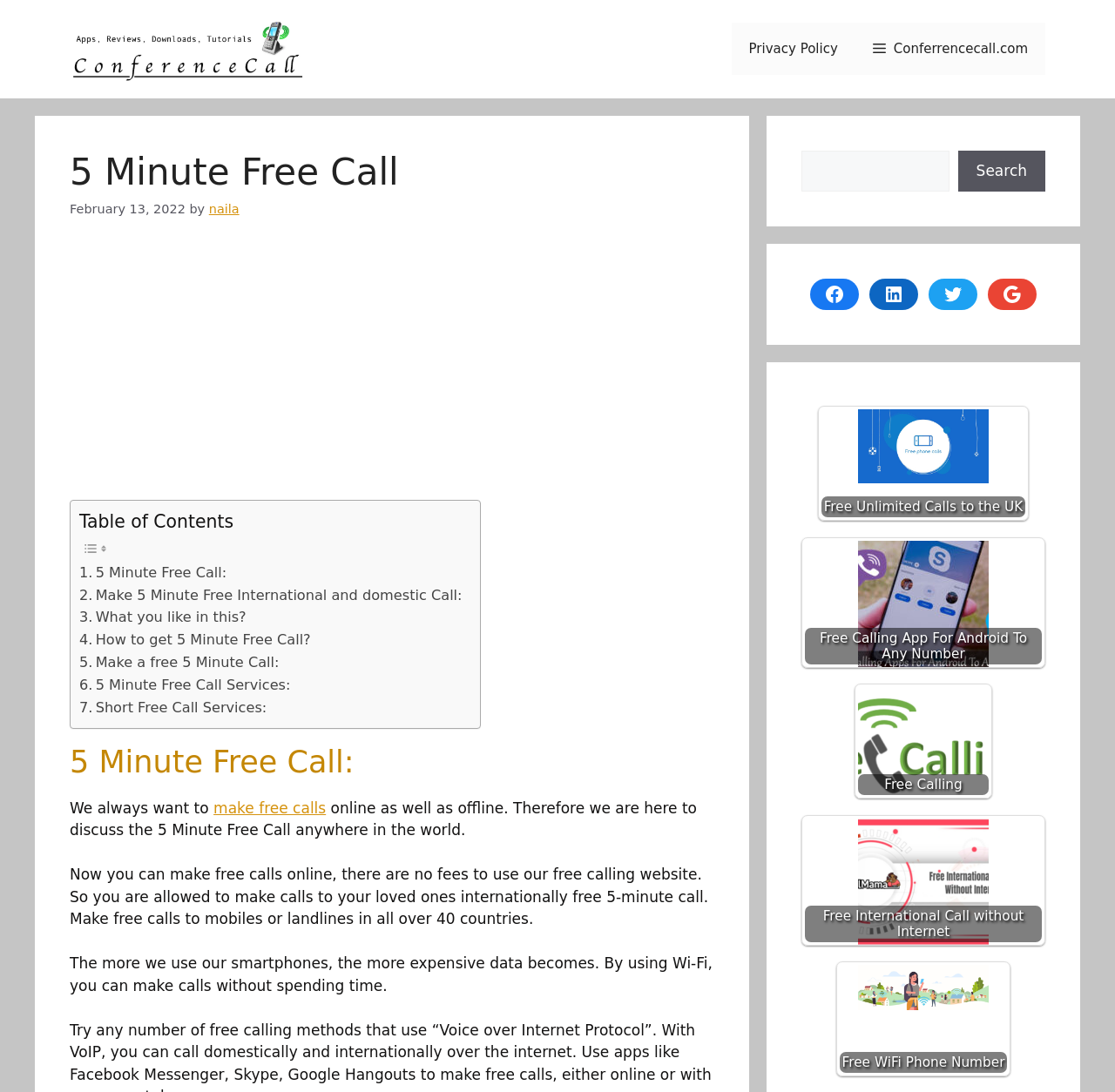Identify the bounding box coordinates for the region to click in order to carry out this instruction: "Like this post". Provide the coordinates using four float numbers between 0 and 1, formatted as [left, top, right, bottom].

None